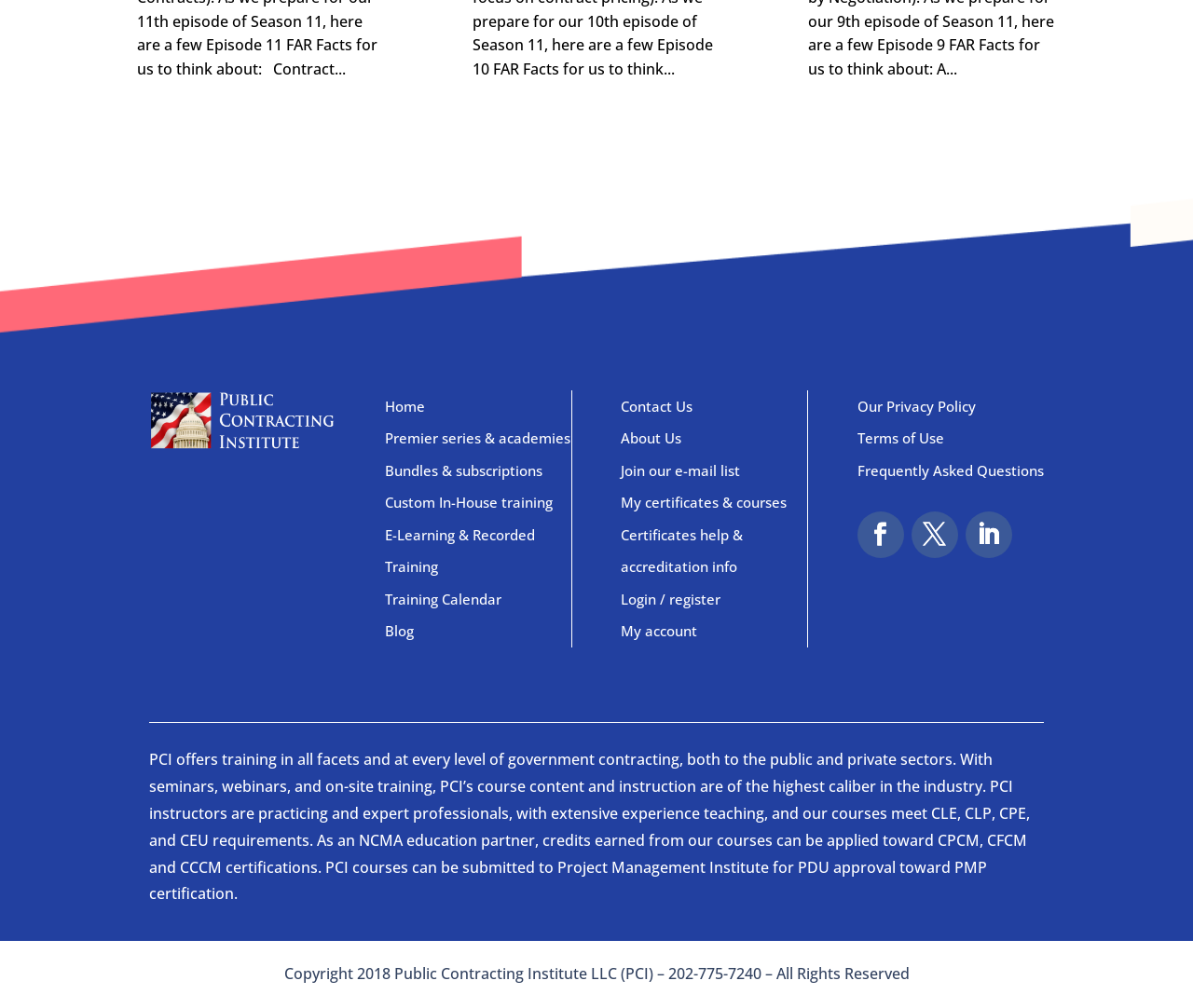Please answer the following query using a single word or phrase: 
What is the organization's name?

Public Contracting Institute